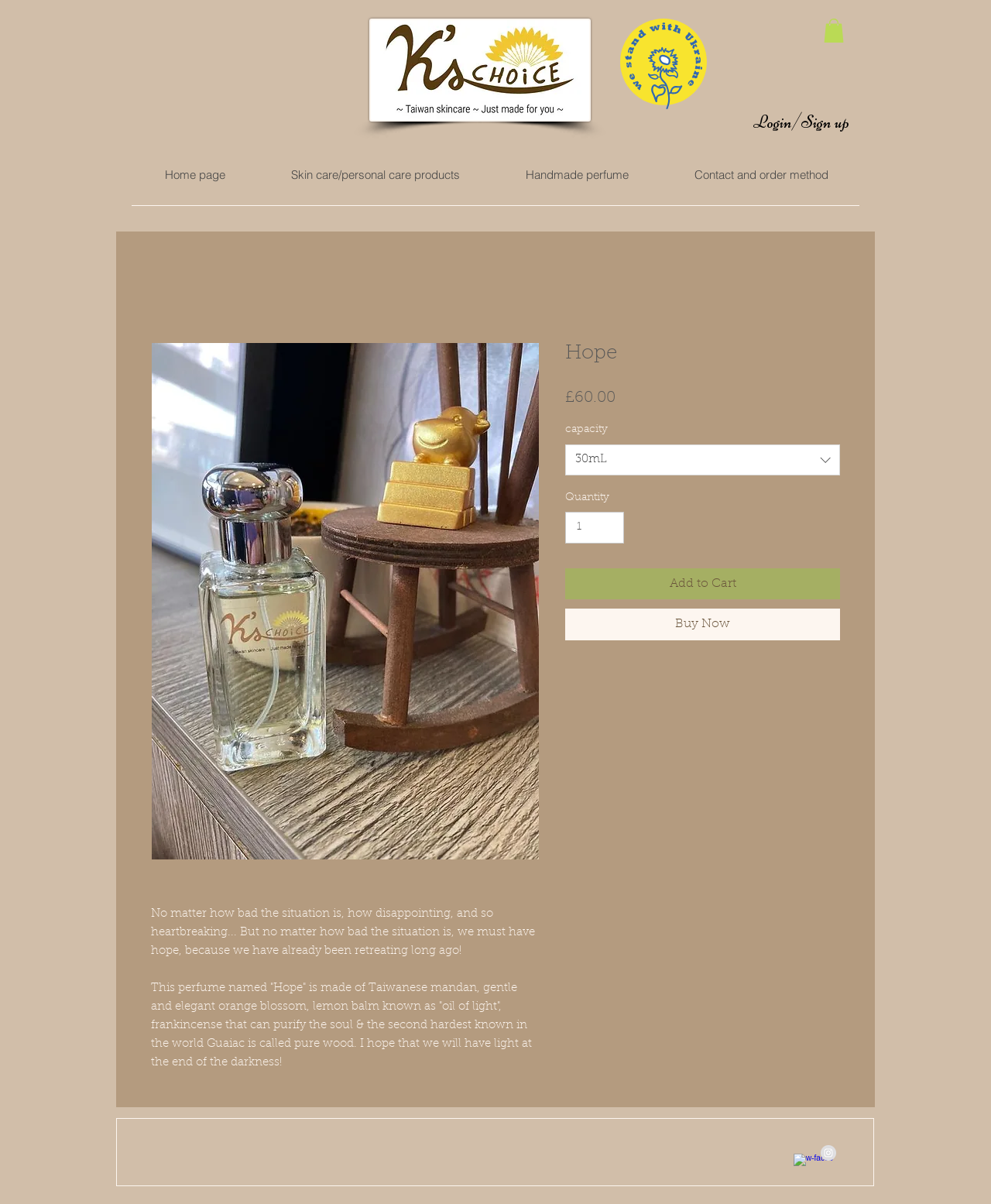What is the name of the perfume?
Respond to the question with a single word or phrase according to the image.

Hope